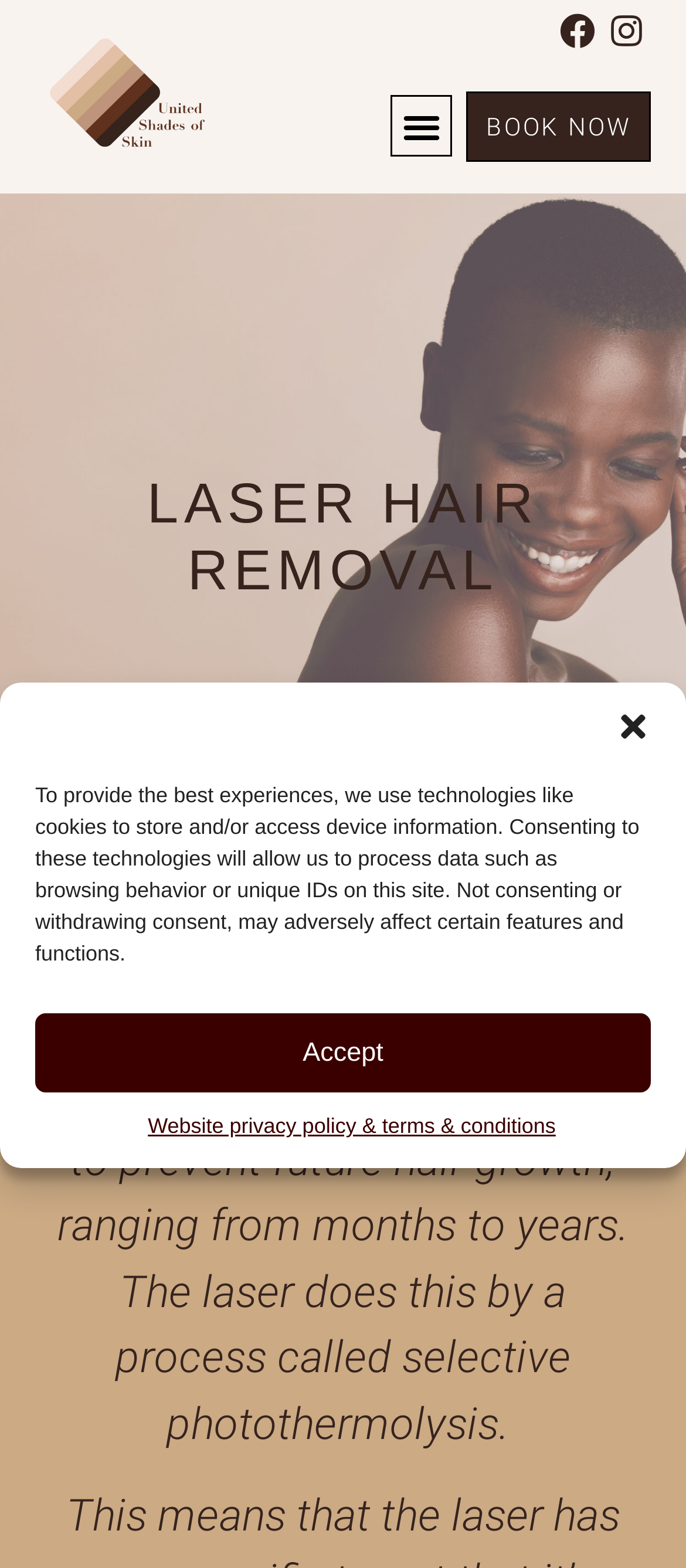Determine the bounding box of the UI component based on this description: "aria-label="close-dialog"". The bounding box coordinates should be four float values between 0 and 1, i.e., [left, top, right, bottom].

[0.897, 0.452, 0.949, 0.475]